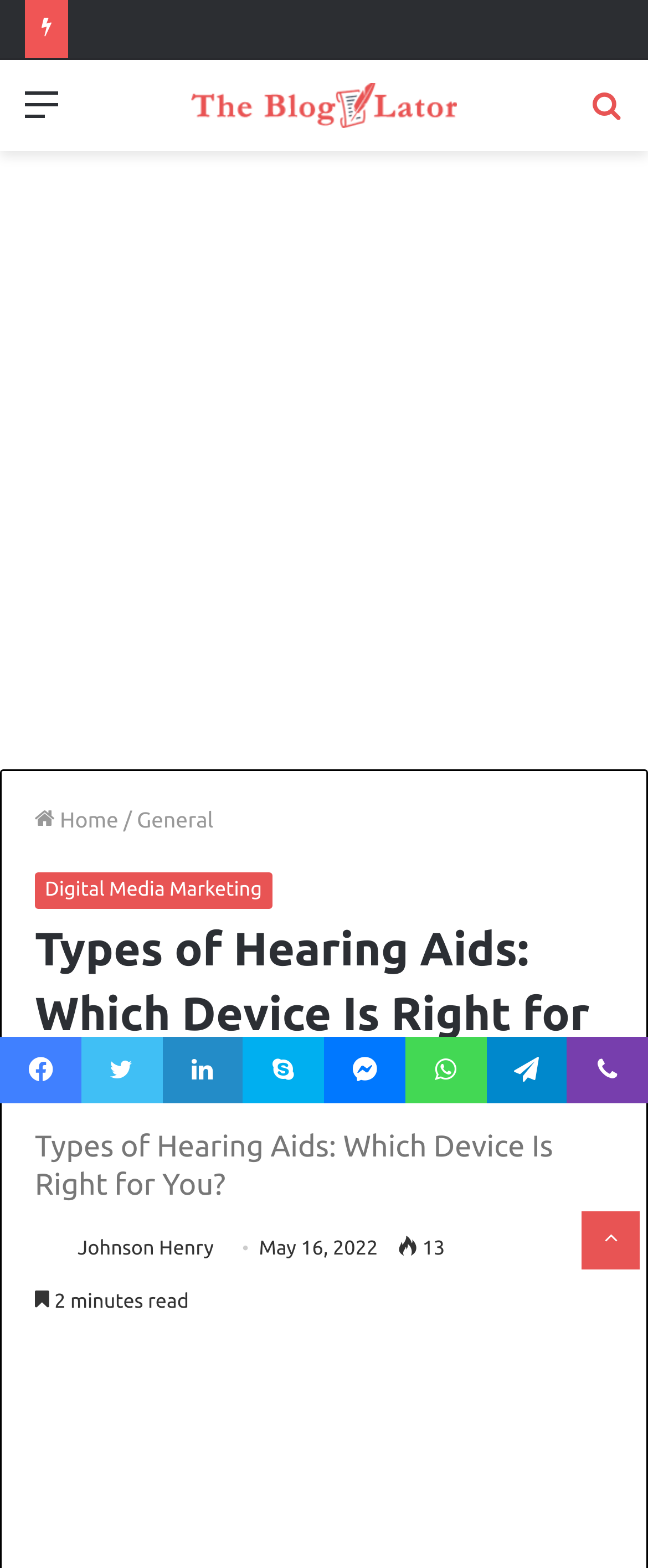Describe the entire webpage, focusing on both content and design.

This webpage is about "Types of Hearing Aids: Which Device Is Right for You?" and appears to be a blog article. At the top, there is a secondary navigation menu and a search bar on the right side. Below the navigation menu, there is a blog logo "The Blogulator" with an image. 

On the left side, there is a vertical list of social media links, including Facebook, Twitter, LinkedIn, Skype, Messenger, WhatsApp, Telegram, and Viber. 

The main content of the webpage is an article with a heading "Types of Hearing Aids: Which Device Is Right for You?" which appears twice, possibly indicating a subheading. The article is written by Johnson Henry, as indicated by a photo of the author, and was published on May 16, 2022. The article has 13 comments and takes approximately 2 minutes to read.

Above the article, there is an advertisement iframe that spans the entire width of the page. At the bottom right corner, there is a "Back to top" button.